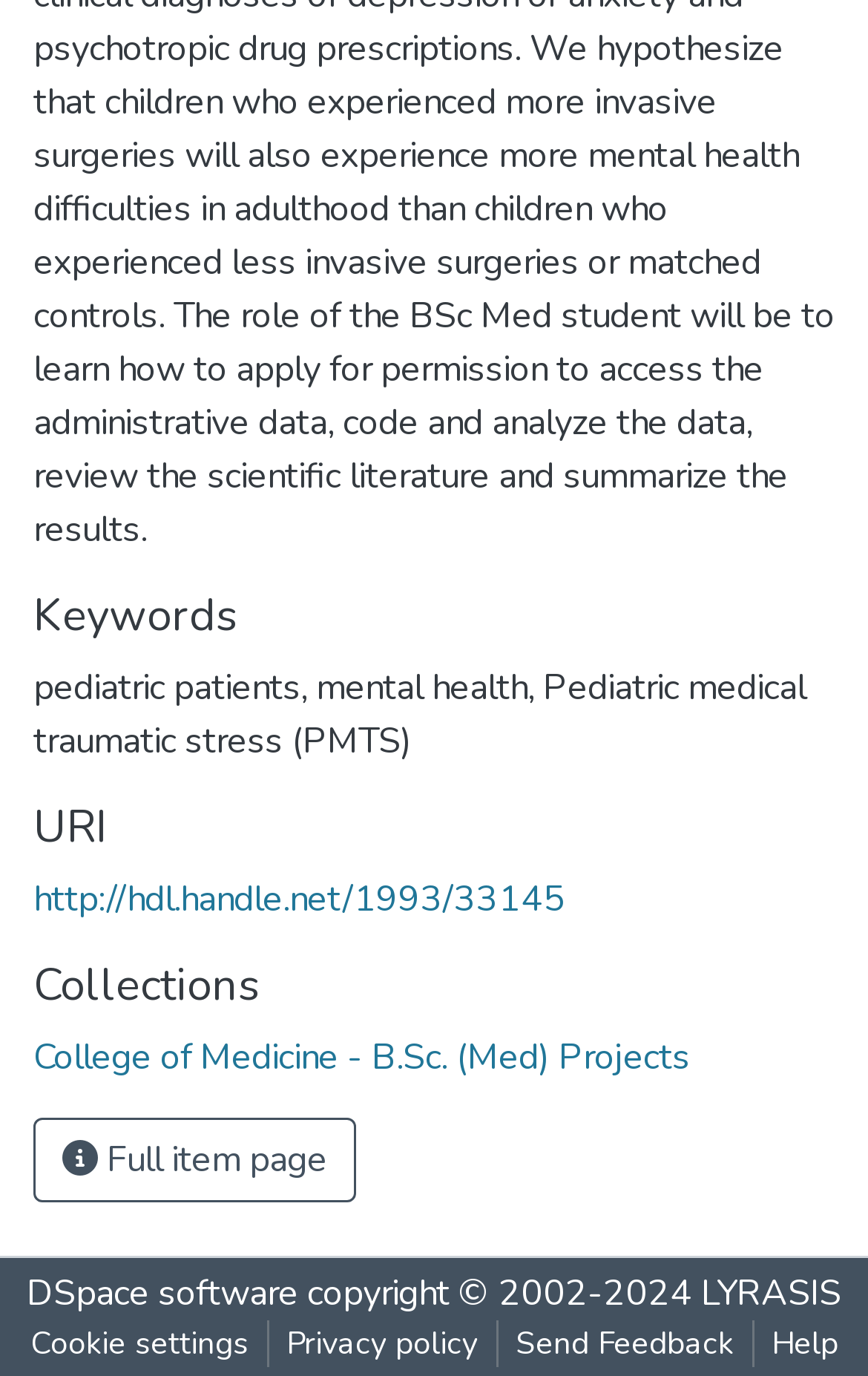Could you provide the bounding box coordinates for the portion of the screen to click to complete this instruction: "Explore the Collections"?

[0.038, 0.697, 0.962, 0.736]